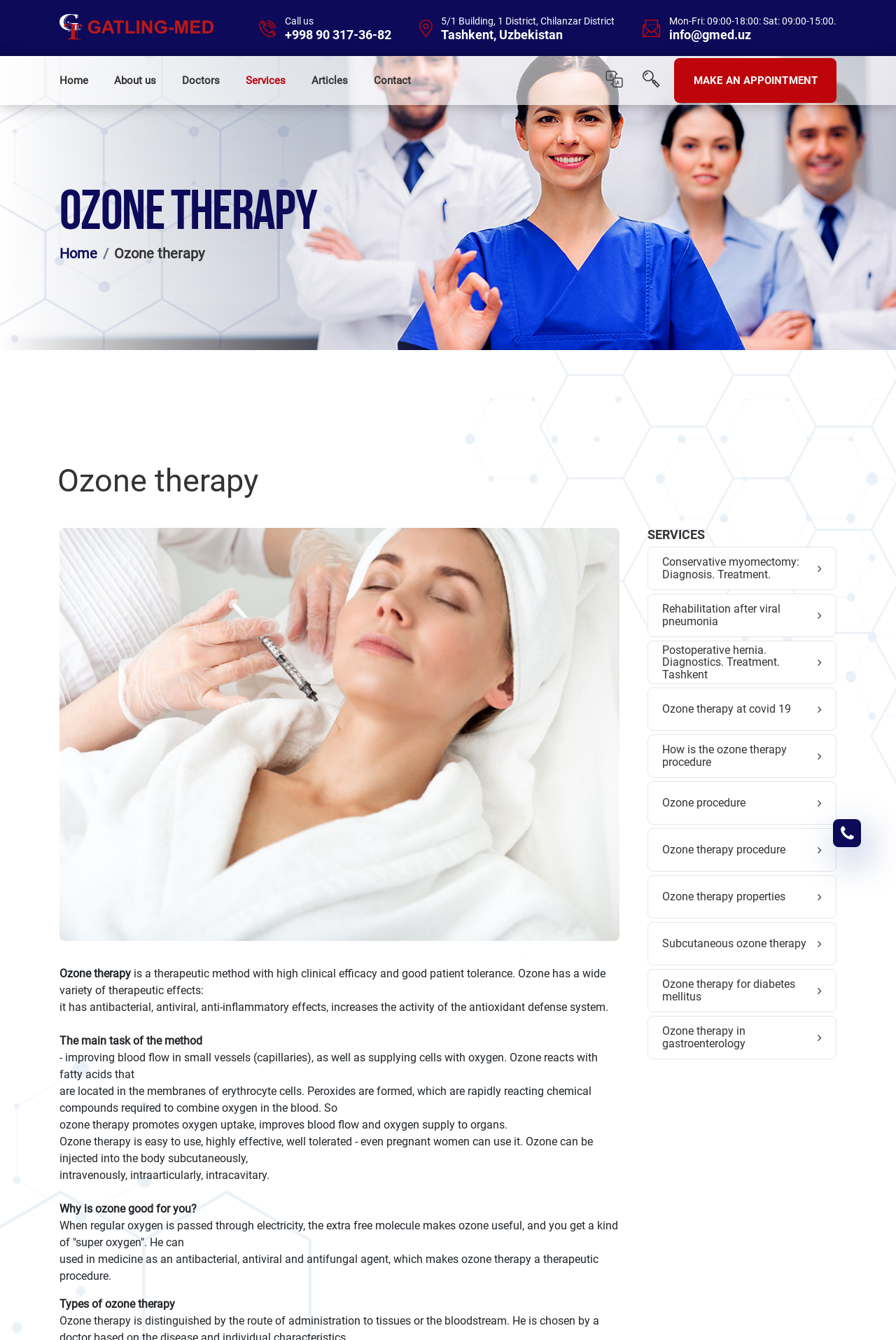Elaborate on the information and visuals displayed on the webpage.

This webpage is about ozone therapy in a multidisciplinary private clinic called Gatling Med, located in Tashkent, Uzbekistan. The page has a prominent banner at the top, spanning the entire width of the page. Below the banner, there are several links to different sections of the website, including "Home", "About us", "Doctors", "Services", "Articles", and "Contact".

On the left side of the page, there is a column with the clinic's contact information, including a phone number, address, and email. There is also a call-to-action button to make an appointment.

The main content of the page is divided into two sections. The first section is about ozone therapy, which is described as a therapeutic method with high clinical efficacy and good patient tolerance. The text explains the benefits of ozone therapy, including its antibacterial, antiviral, and anti-inflammatory effects, and how it improves blood flow and oxygen supply to organs.

The second section is about the services offered by the clinic, including various types of ozone therapy procedures. There are several links to different services, such as conservative myomectomy, rehabilitation after viral pneumonia, and ozone therapy for diabetes mellitus.

Throughout the page, there are several images, including a banner image at the top, and smaller images scattered throughout the content. There are also several headings and subheadings that break up the text and provide a clear structure to the page.